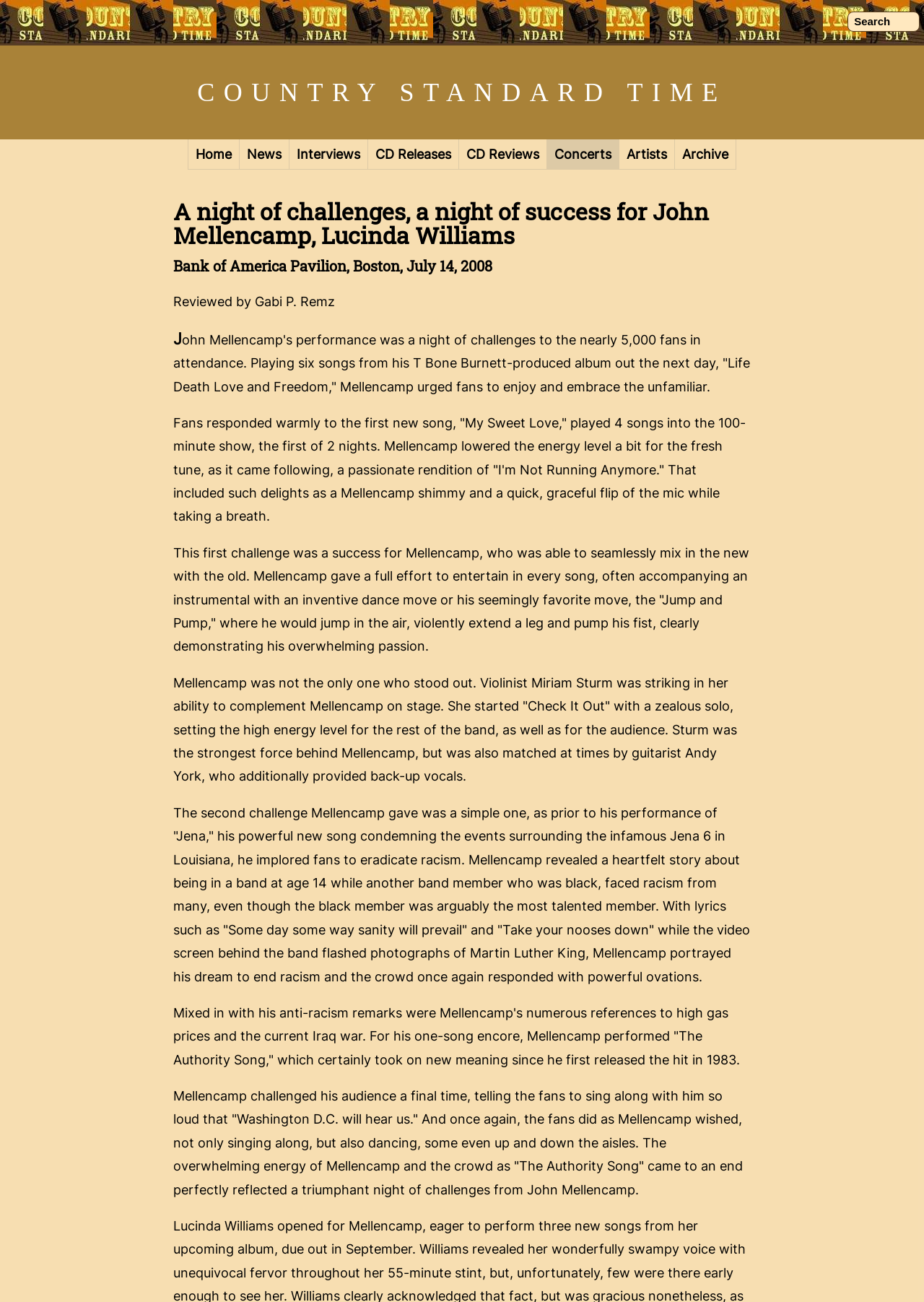Using the given description, provide the bounding box coordinates formatted as (top-left x, top-left y, bottom-right x, bottom-right y), with all values being floating point numbers between 0 and 1. Description: Interviews

[0.313, 0.107, 0.398, 0.13]